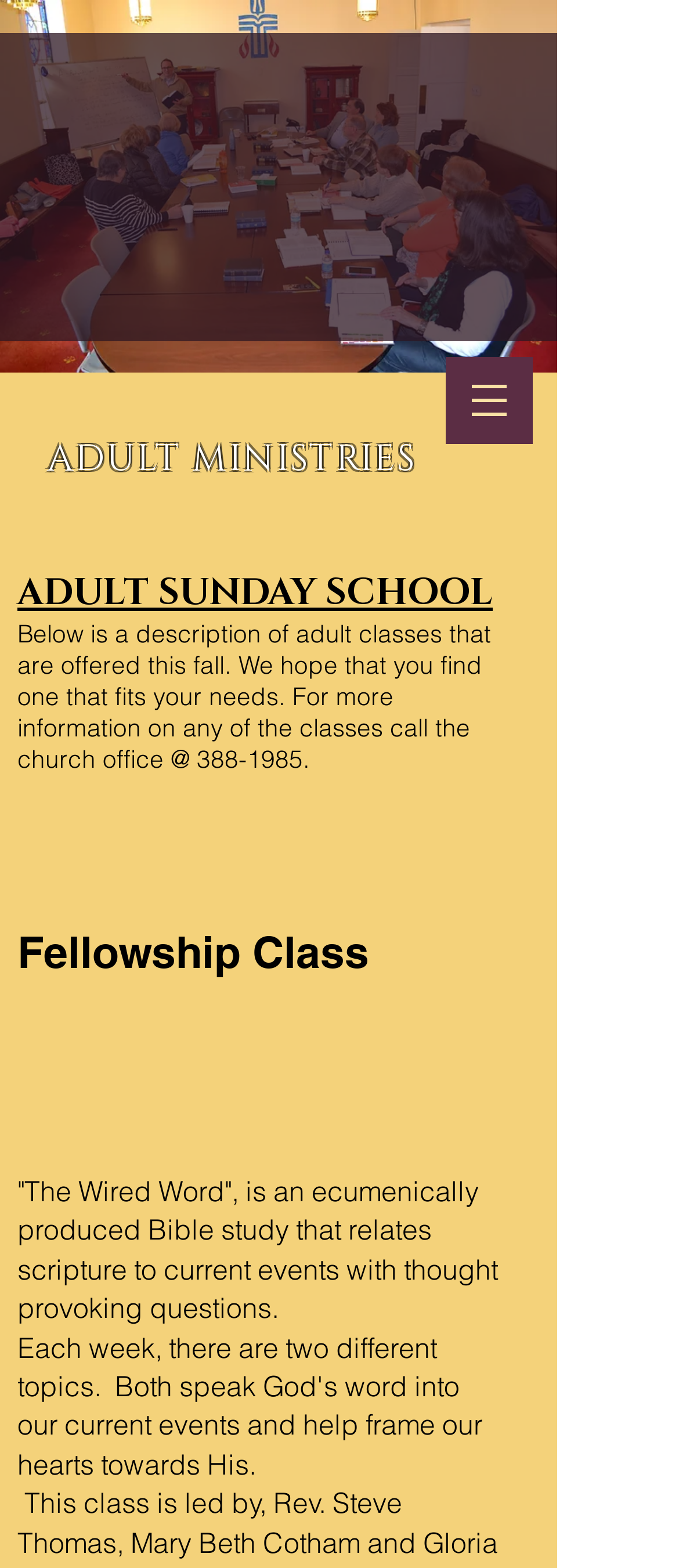Offer a meticulous description of the webpage's structure and content.

The webpage is about Adult Ministries at 1stpres-2. At the top, there is a navigation menu labeled "Site" with a button that has a popup menu. The button is accompanied by an image. Below the navigation menu, there is a heading that reads "ADULT SUNDAY SCHOOL". 

Under the heading, there is a paragraph of text that describes the adult classes offered in the fall and provides contact information for the church office. The contact information includes a phone number, "388-1985", which is a clickable link. 

Further down, there is a subheading that reads "Fellowship Class". Below this subheading, there is a brief description of a Bible study class called "The Wired Word", which relates scripture to current events and includes thought-provoking questions.